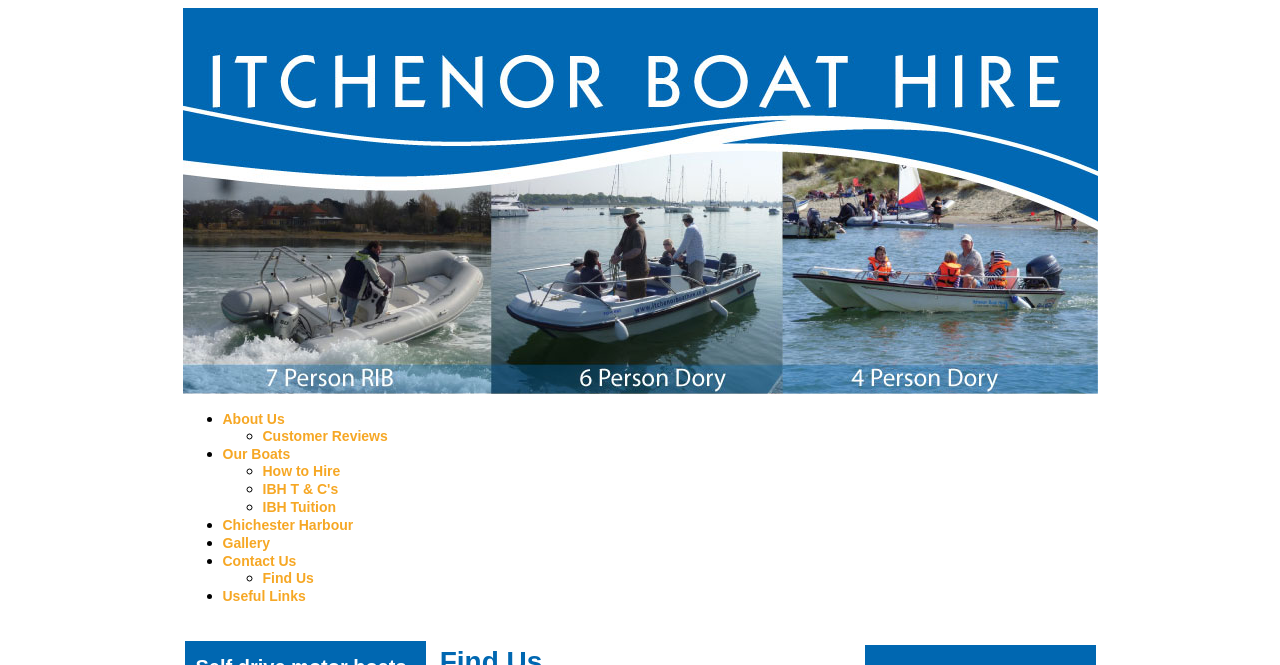Predict the bounding box of the UI element that fits this description: "How to Hire".

[0.205, 0.696, 0.266, 0.72]